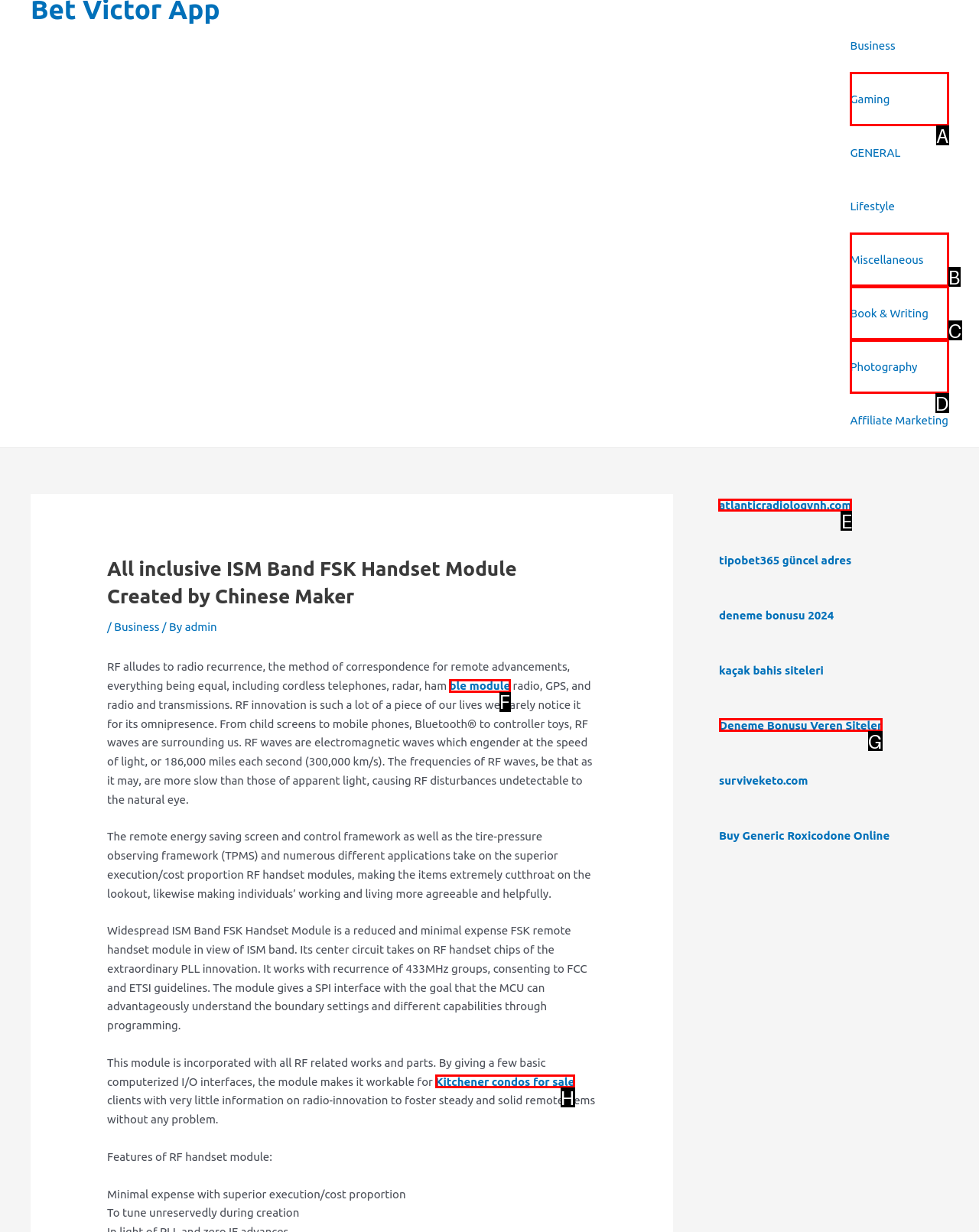What option should I click on to execute the task: Check out IOS and Android Horoscope App? Give the letter from the available choices.

None